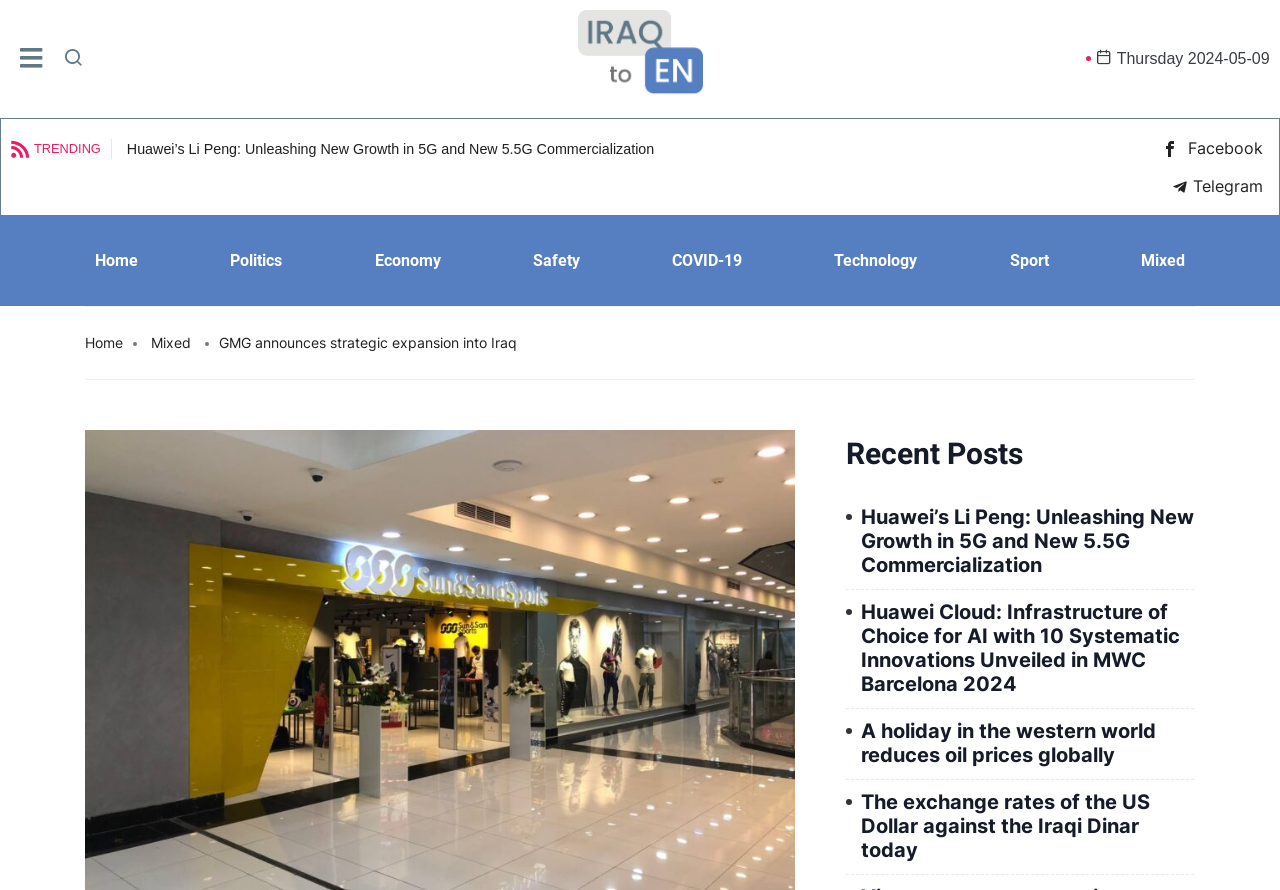How many social media links are there?
Refer to the image and give a detailed answer to the query.

I counted the number of social media links by looking at the elements with text 'Facebook' and 'Telegram', which are both links. There are two of them.